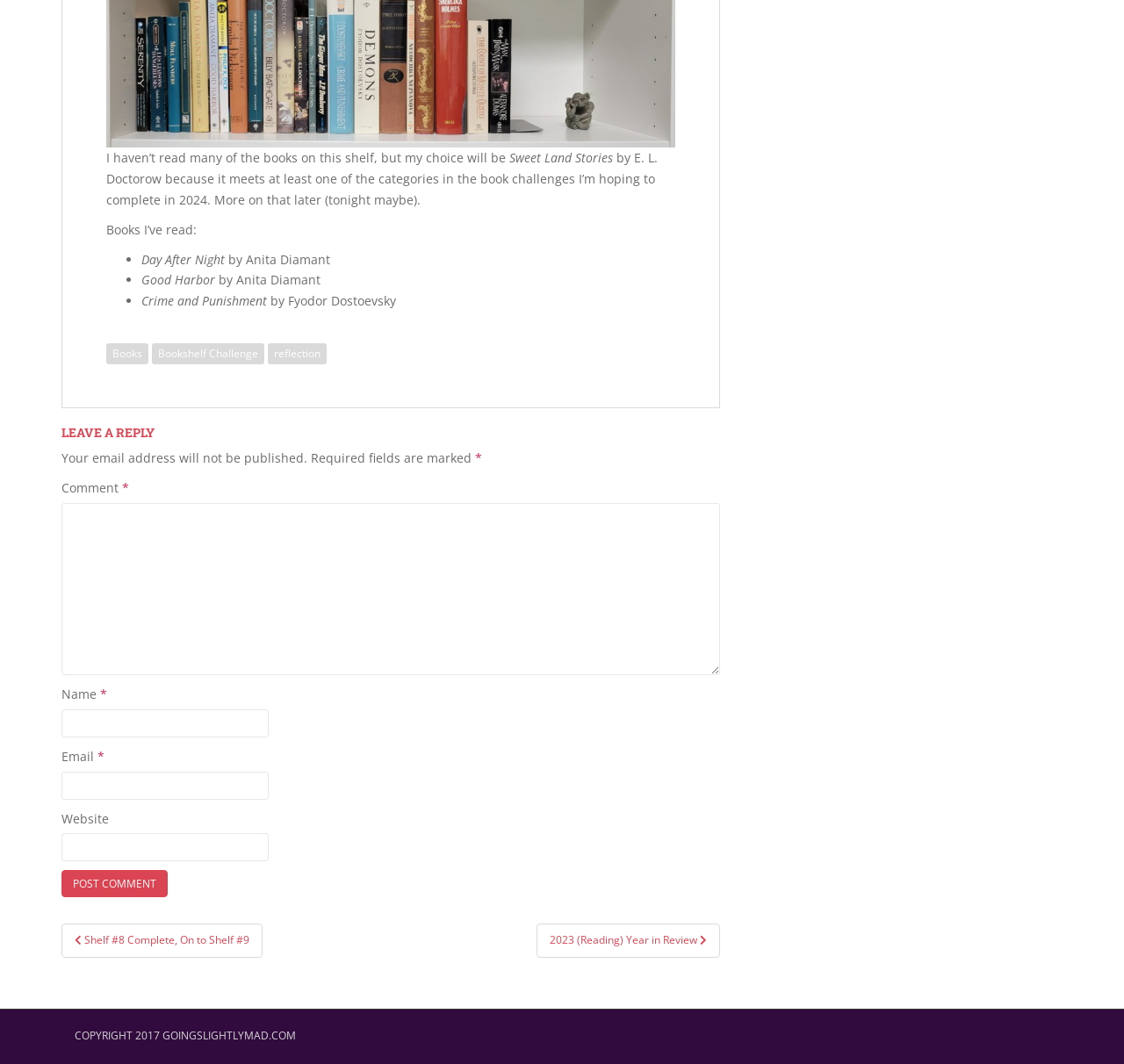Extract the bounding box coordinates for the UI element described by the text: "2023 (Reading) Year in Review". The coordinates should be in the form of [left, top, right, bottom] with values between 0 and 1.

[0.477, 0.868, 0.641, 0.9]